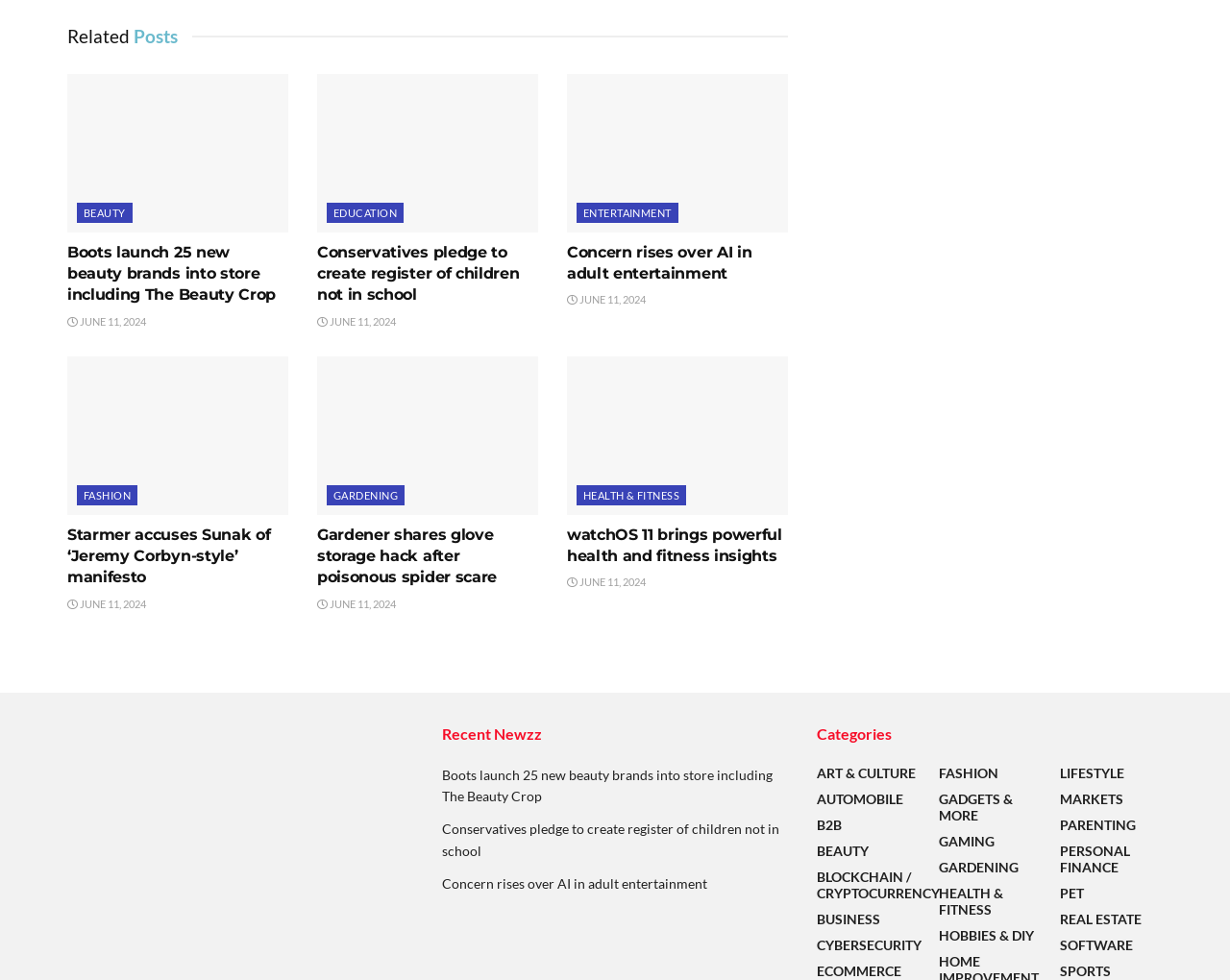Find the bounding box coordinates of the element I should click to carry out the following instruction: "Explore 'HEALTH & FITNESS' category".

[0.469, 0.495, 0.558, 0.515]